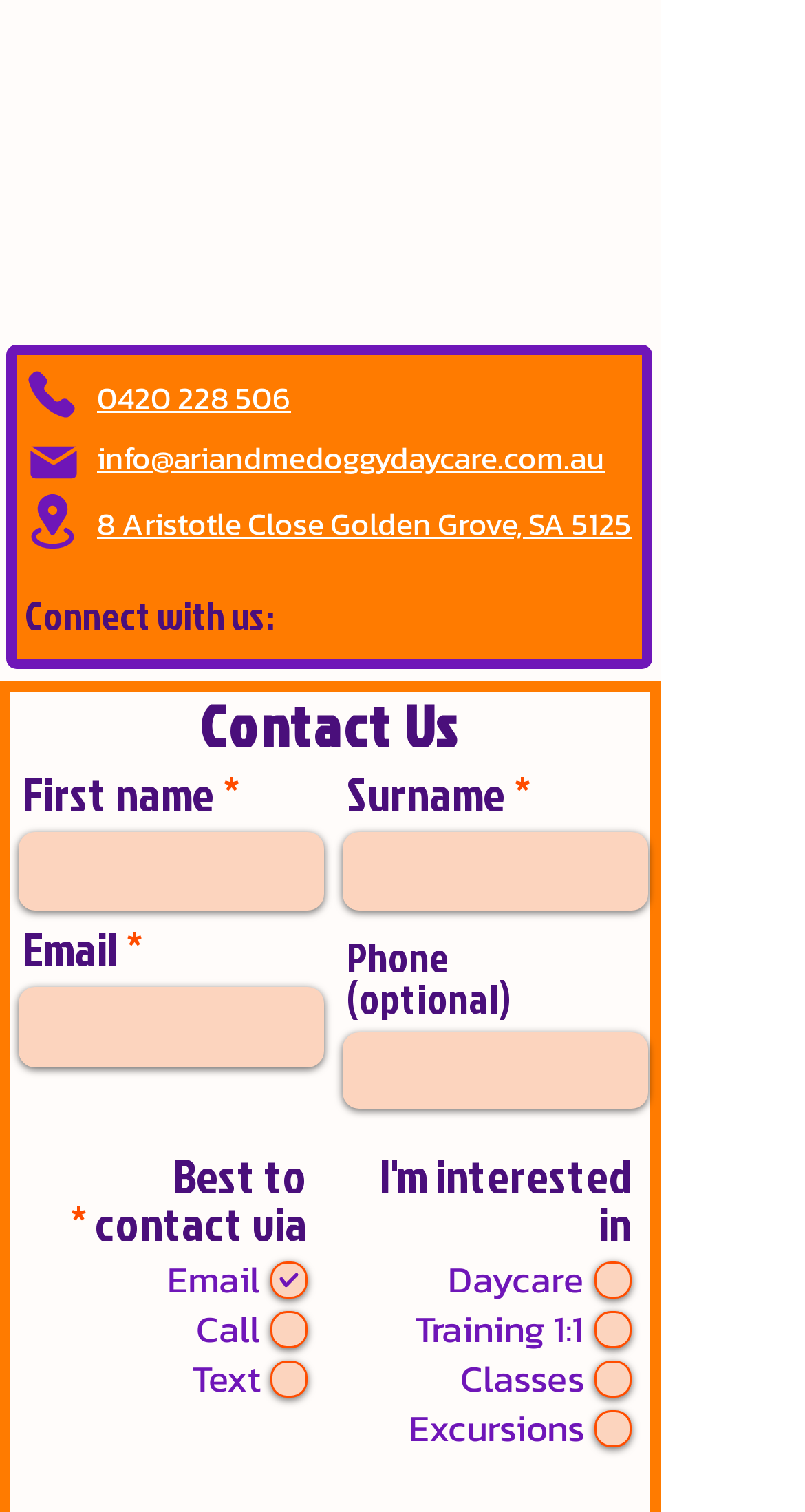Find the bounding box coordinates for the element described here: "aria-label="TikTok"".

[0.592, 0.39, 0.659, 0.426]